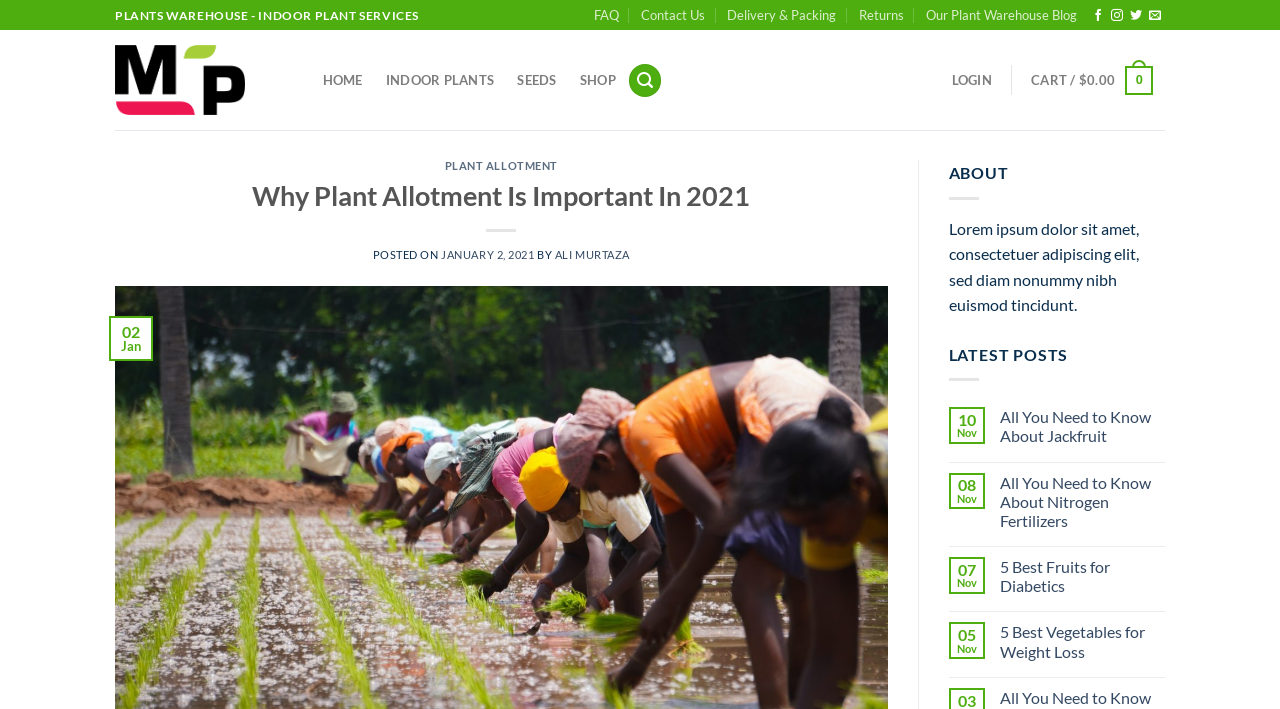Bounding box coordinates should be provided in the format (top-left x, top-left y, bottom-right x, bottom-right y) with all values between 0 and 1. Identify the bounding box for this UI element: parent_node: 02

[0.09, 0.693, 0.693, 0.719]